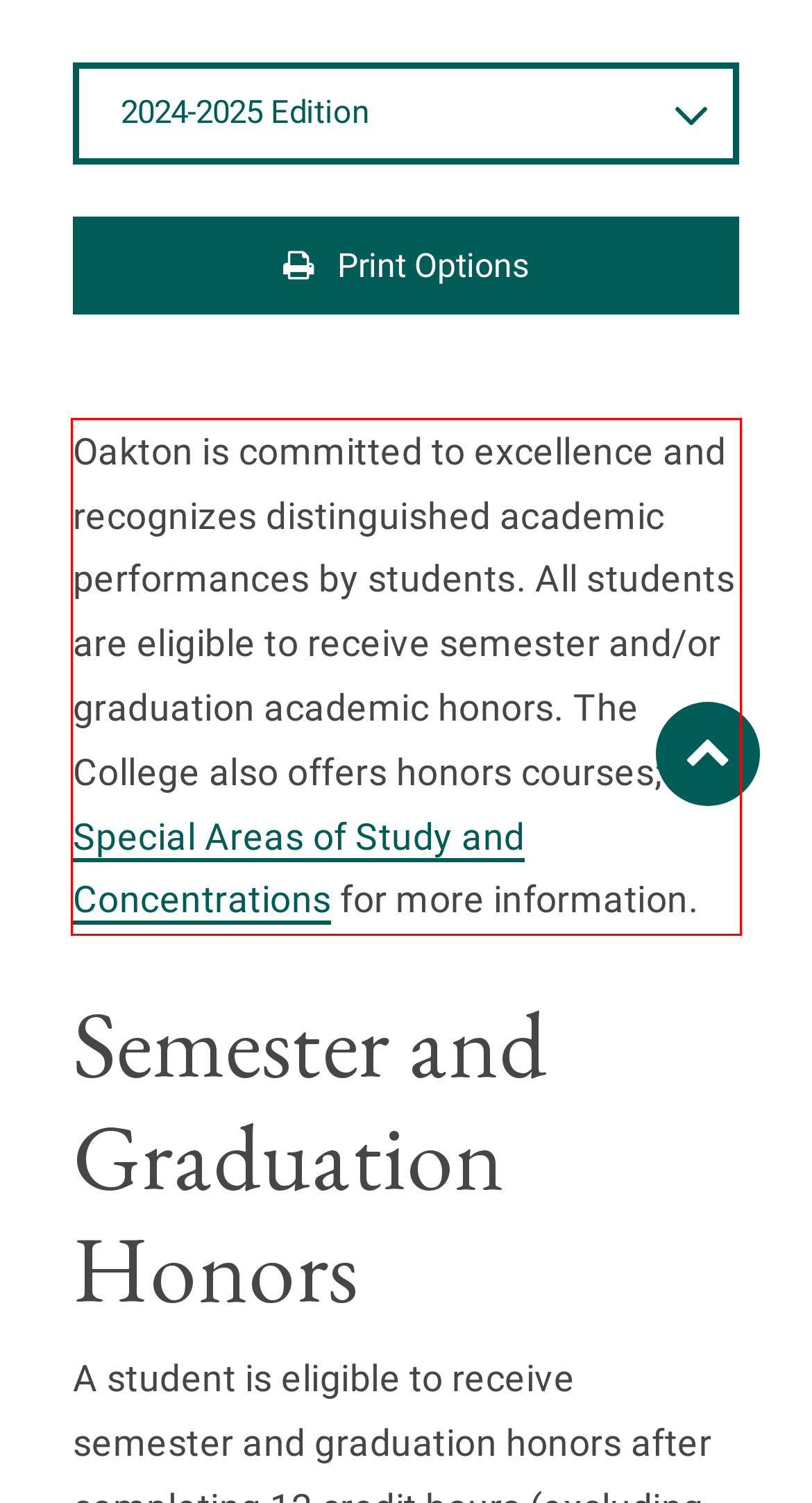Examine the screenshot of the webpage, locate the red bounding box, and generate the text contained within it.

Oakton is committed to excellence and recognizes distinguished academic performances by students. All students are eligible to receive semester and/or graduation academic honors. The College also offers honors courses; see Special Areas of Study and Concentrations for more information.